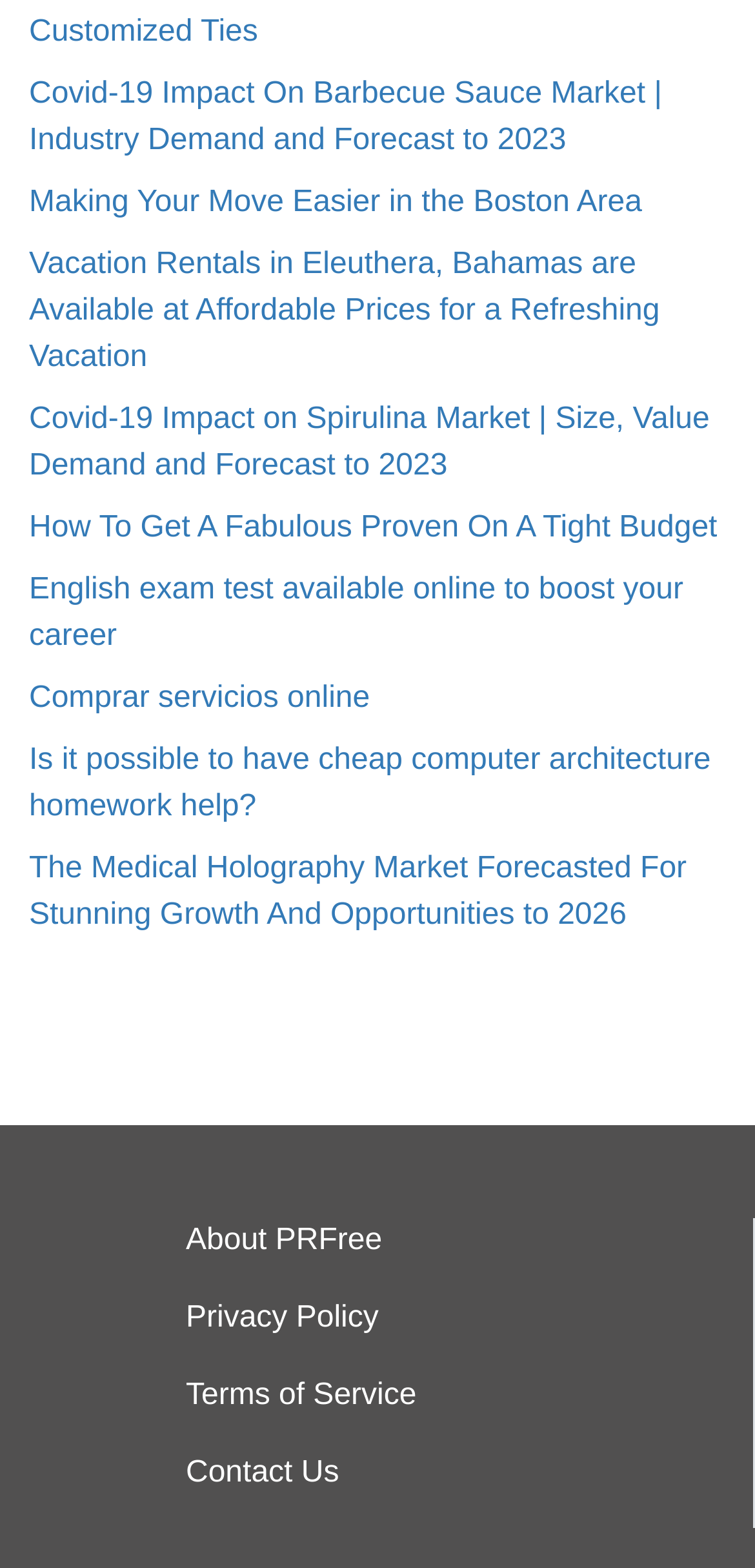What is the last text on the webpage?
Carefully analyze the image and provide a thorough answer to the question.

I looked at the webpage and found that the last text element is 'Share', which is located at the bottom of the page.